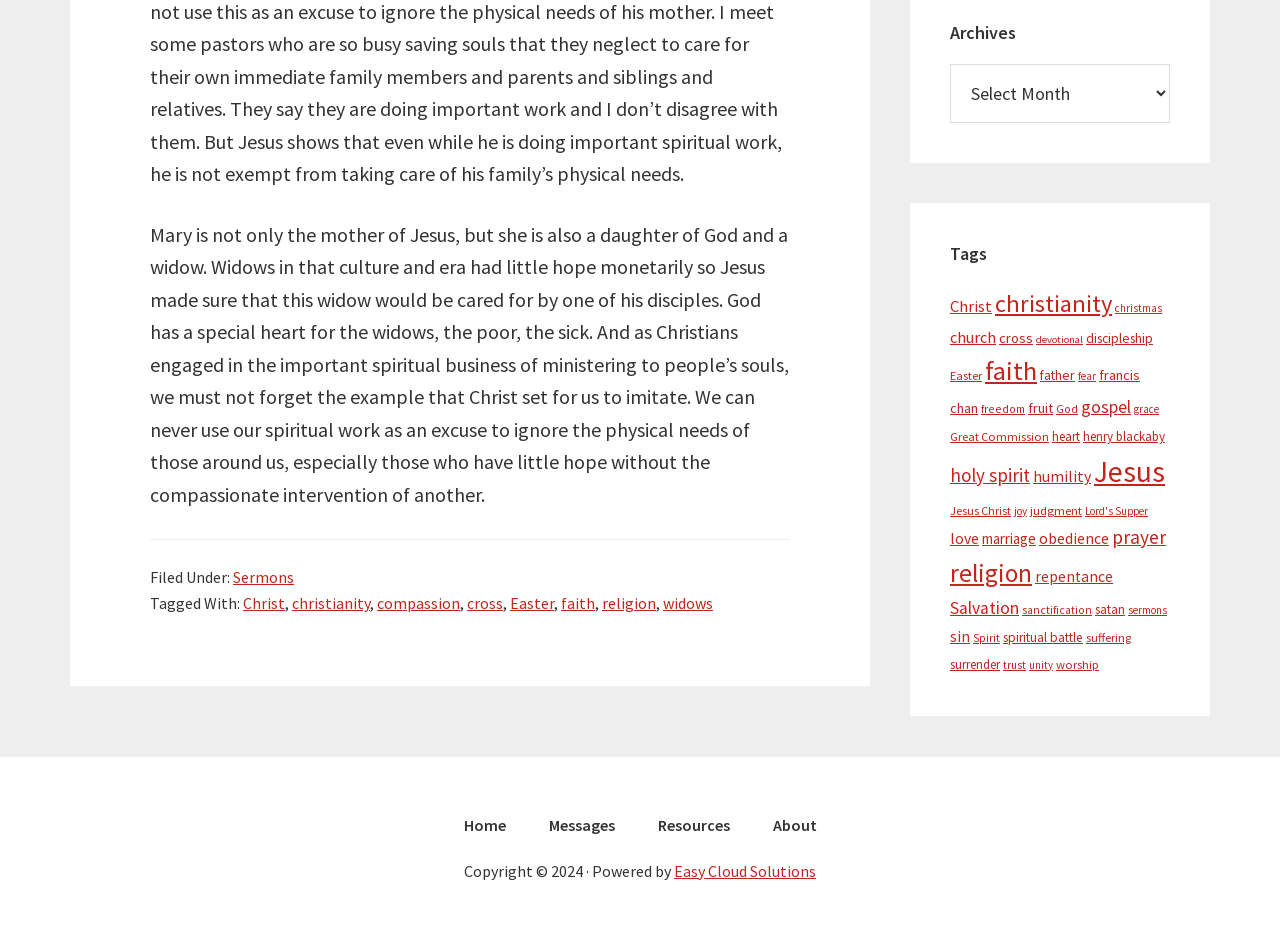Please answer the following question using a single word or phrase: 
What is the name of the company that powered the website?

Easy Cloud Solutions